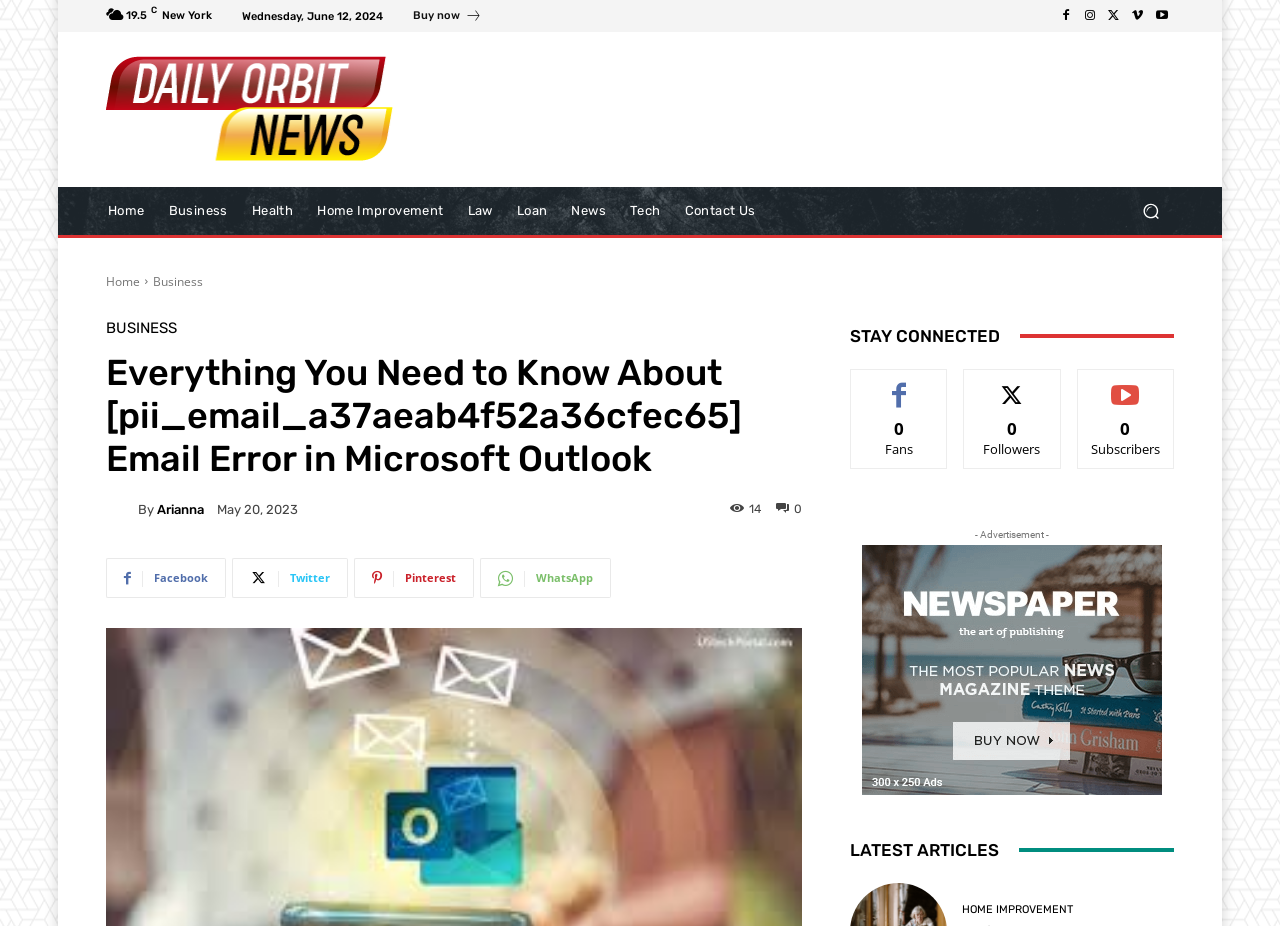Extract the primary header of the webpage and generate its text.

Everything You Need to Know About [pii_email_a37aeab4f52a36cfec65] Email Error in Microsoft Outlook